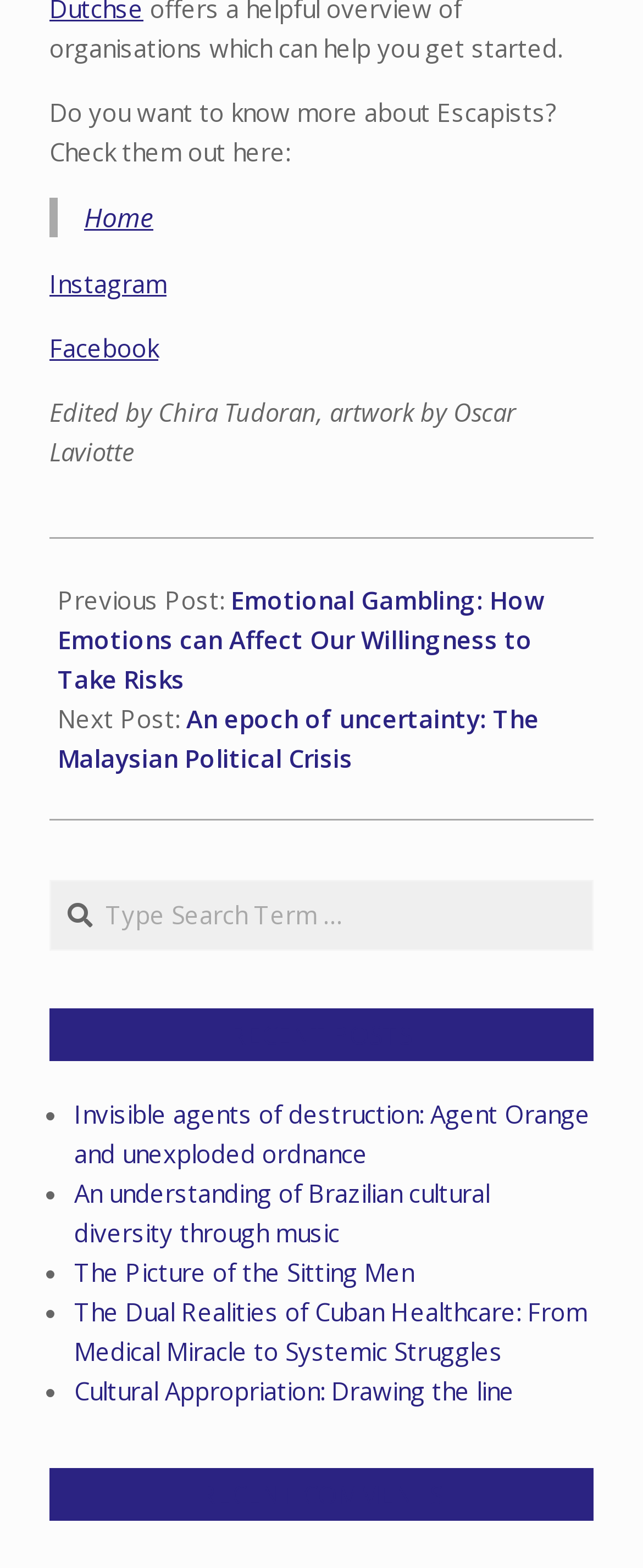Using the description: "Home", identify the bounding box of the corresponding UI element in the screenshot.

[0.131, 0.127, 0.238, 0.15]